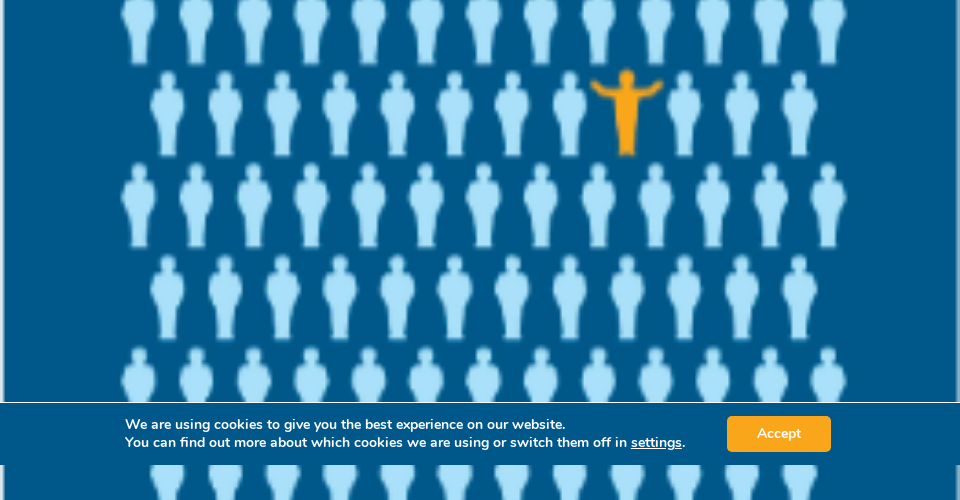What is the theme conveyed by the image design?
Refer to the image and give a detailed answer to the question.

The image design conveys the theme of uniqueness amidst the crowd by featuring a single bright orange figure standing out from a sea of identical pale blue figures, potentially highlighting the importance of recognizing individual health conditions in a broader context of public awareness.